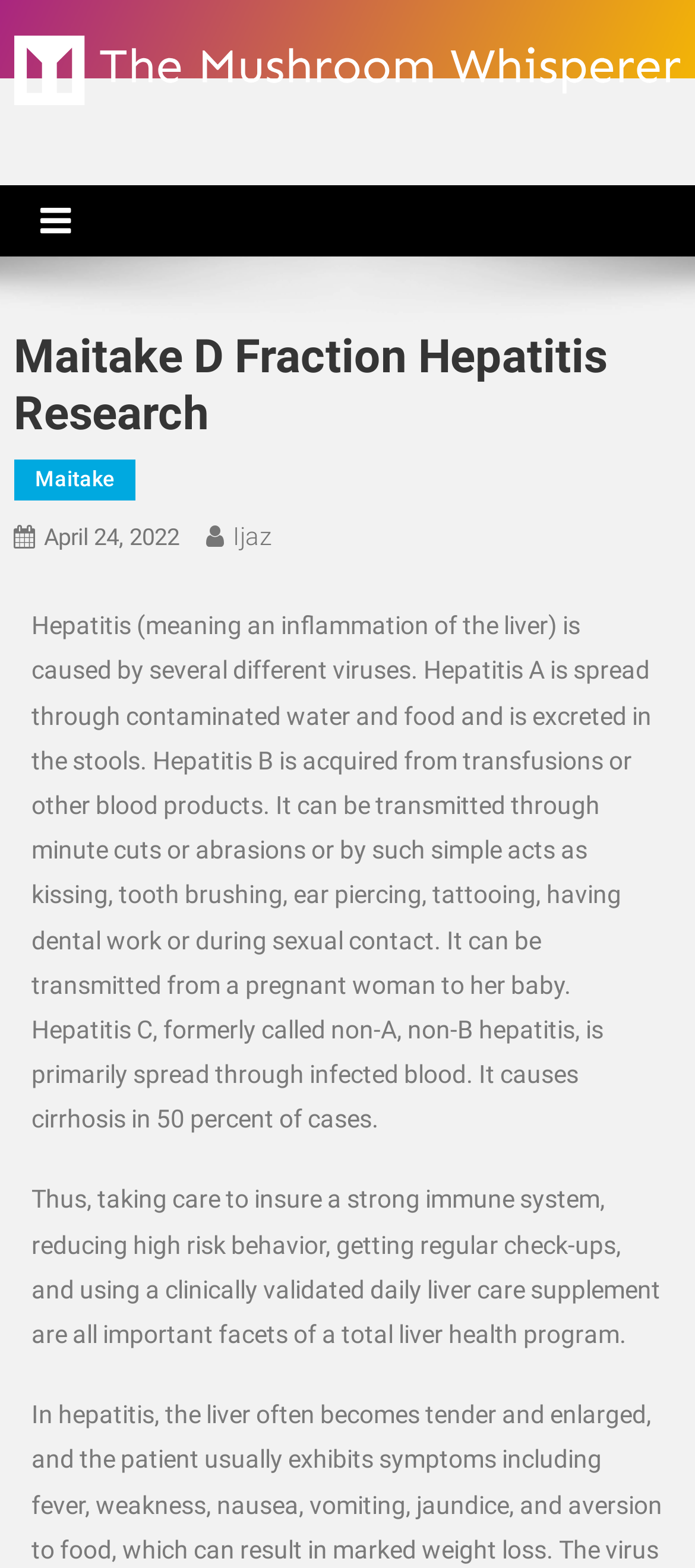Provide the bounding box coordinates in the format (top-left x, top-left y, bottom-right x, bottom-right y). All values are floating point numbers between 0 and 1. Determine the bounding box coordinate of the UI element described as: Maitake

[0.02, 0.293, 0.194, 0.32]